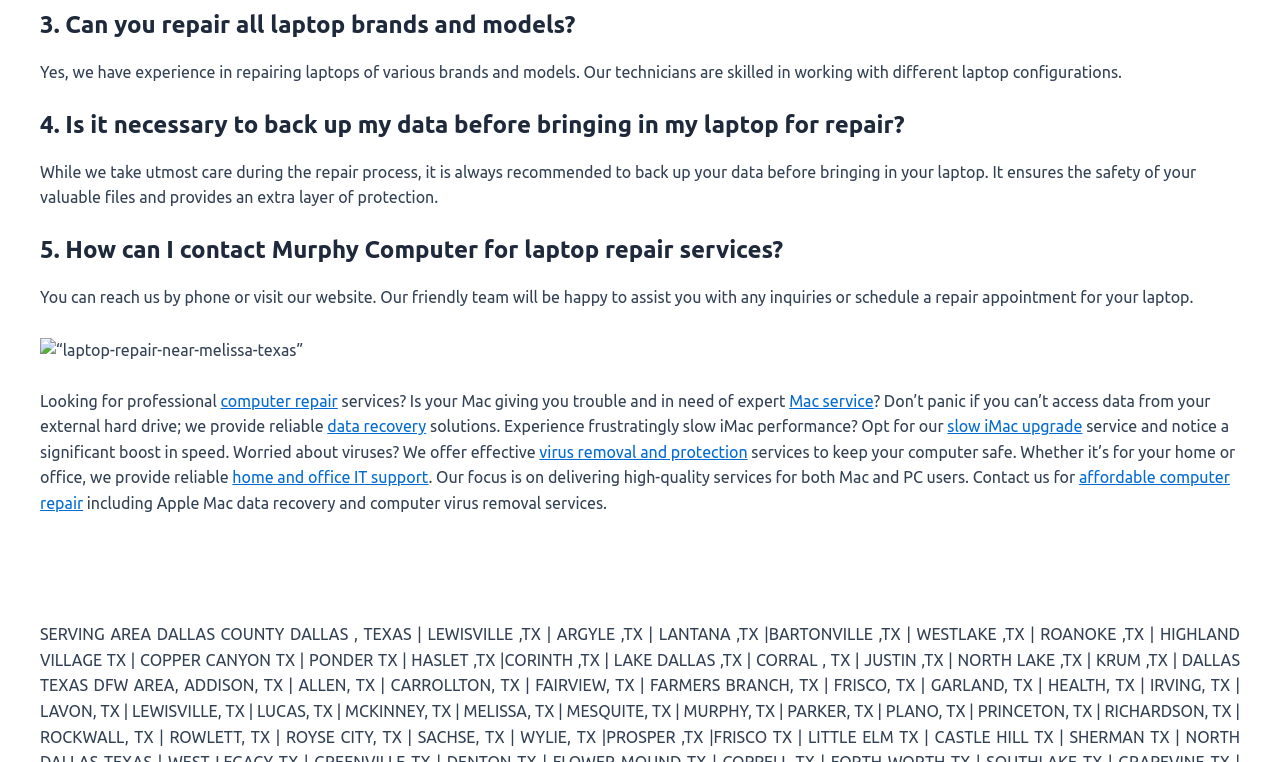Please provide a brief answer to the following inquiry using a single word or phrase:
What services does Murphy Computer provide?

Laptop repair, data recovery, etc.